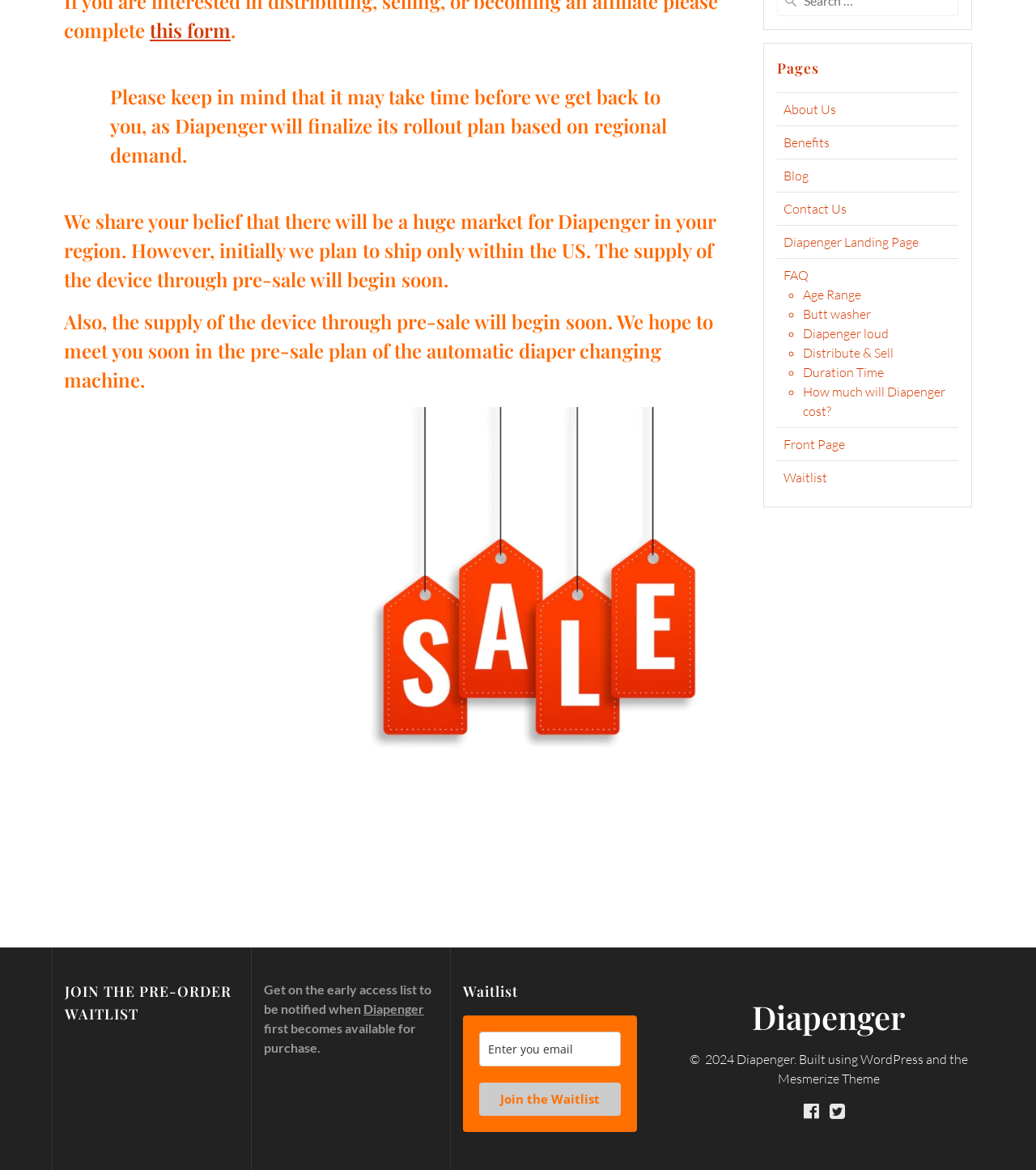Provide the bounding box coordinates of the UI element that matches the description: "aria-label="email" name="fields[email]" placeholder="Enter you email"".

[0.462, 0.882, 0.599, 0.912]